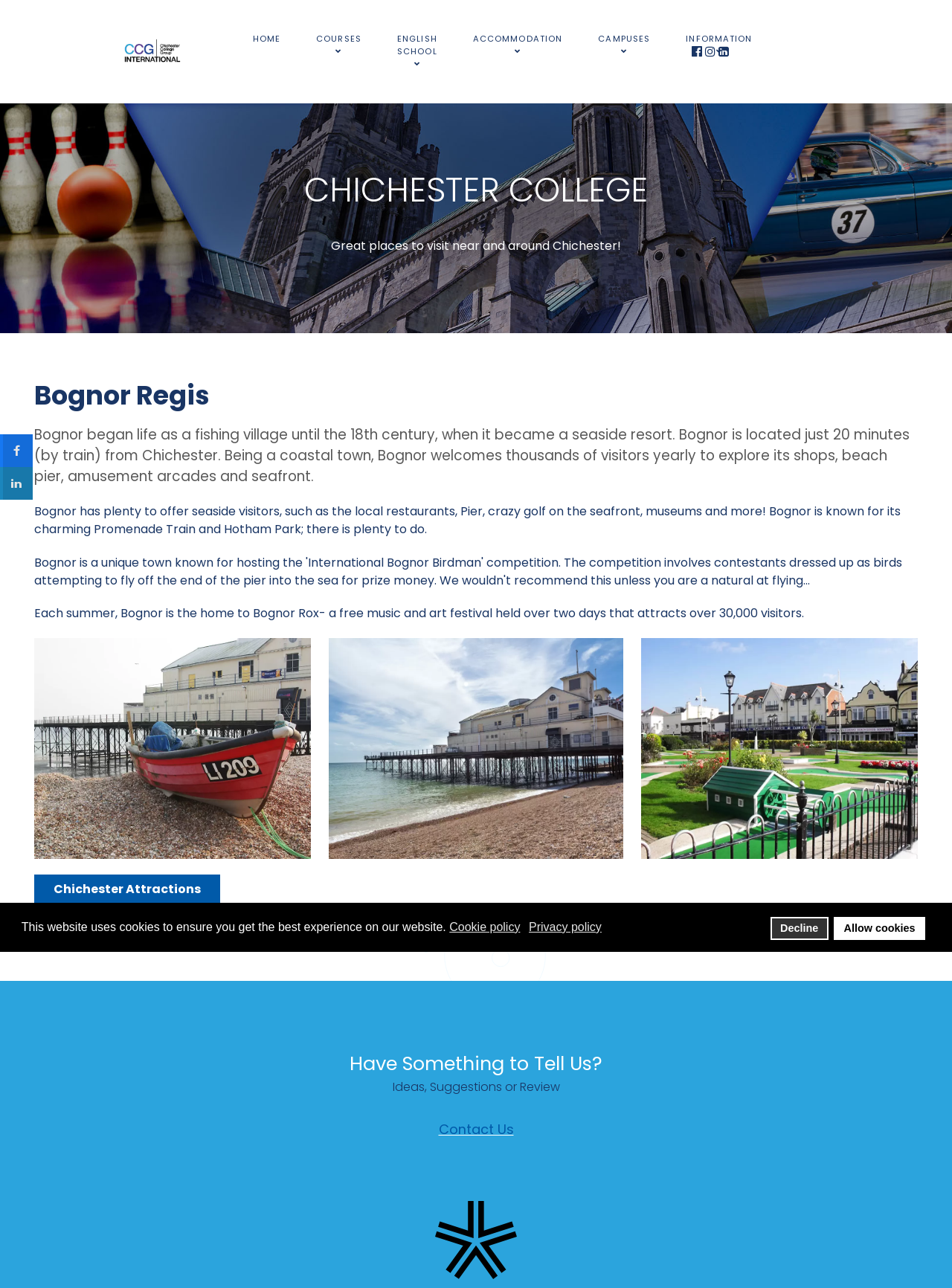Determine the bounding box coordinates of the section I need to click to execute the following instruction: "View Chichester College Group International Logo". Provide the coordinates as four float numbers between 0 and 1, i.e., [left, top, right, bottom].

[0.127, 0.033, 0.193, 0.046]